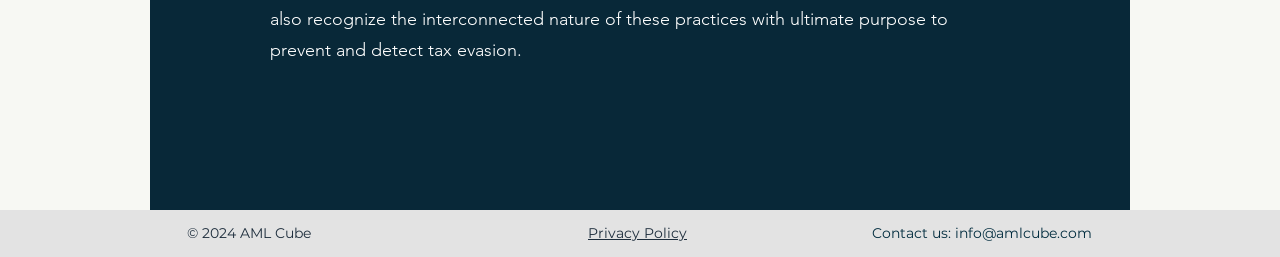Identify the bounding box coordinates for the UI element described by the following text: "Privacy Policy". Provide the coordinates as four float numbers between 0 and 1, in the format [left, top, right, bottom].

[0.459, 0.871, 0.537, 0.941]